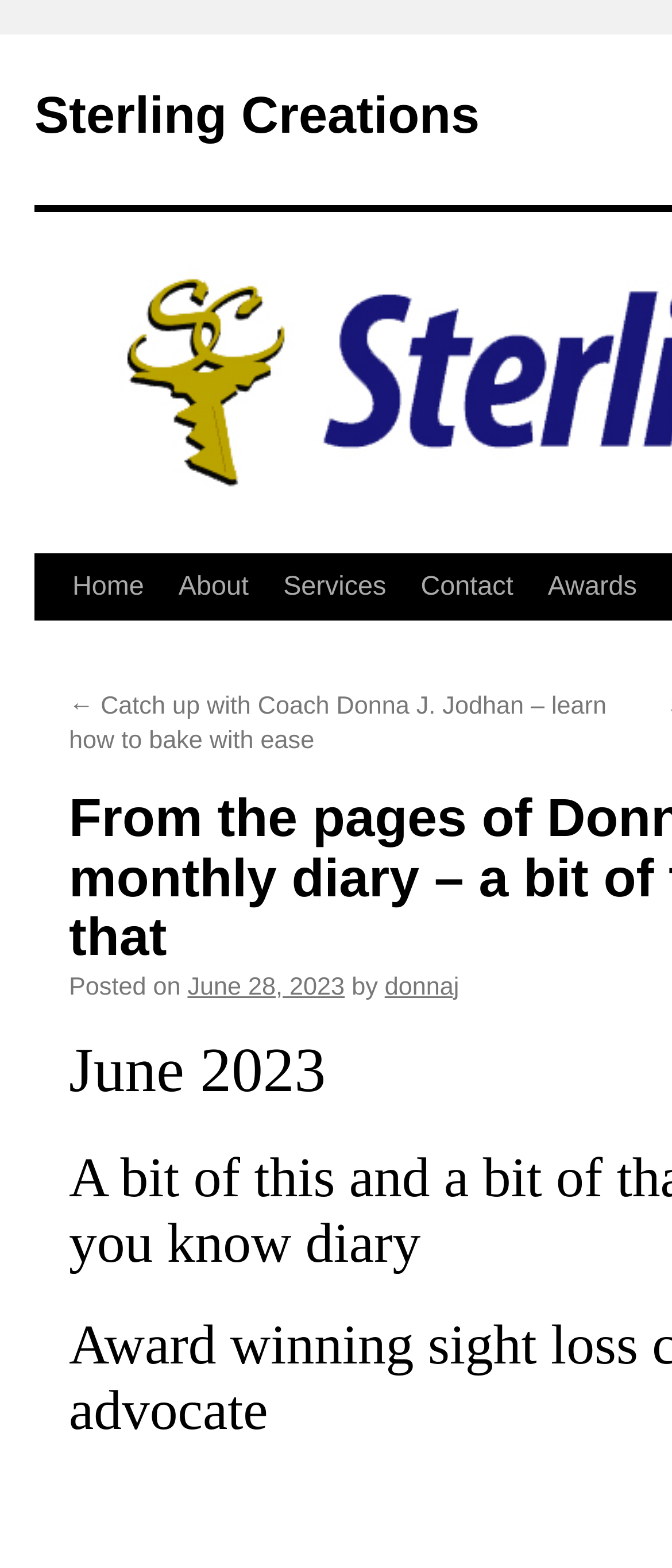Highlight the bounding box coordinates of the element that should be clicked to carry out the following instruction: "check the services offered". The coordinates must be given as four float numbers ranging from 0 to 1, i.e., [left, top, right, bottom].

[0.396, 0.354, 0.6, 0.396]